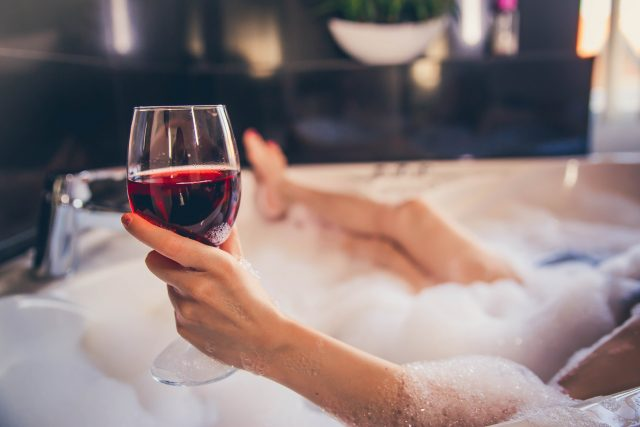Please answer the following question using a single word or phrase: 
What is partially submerged in the foam?

The person's legs